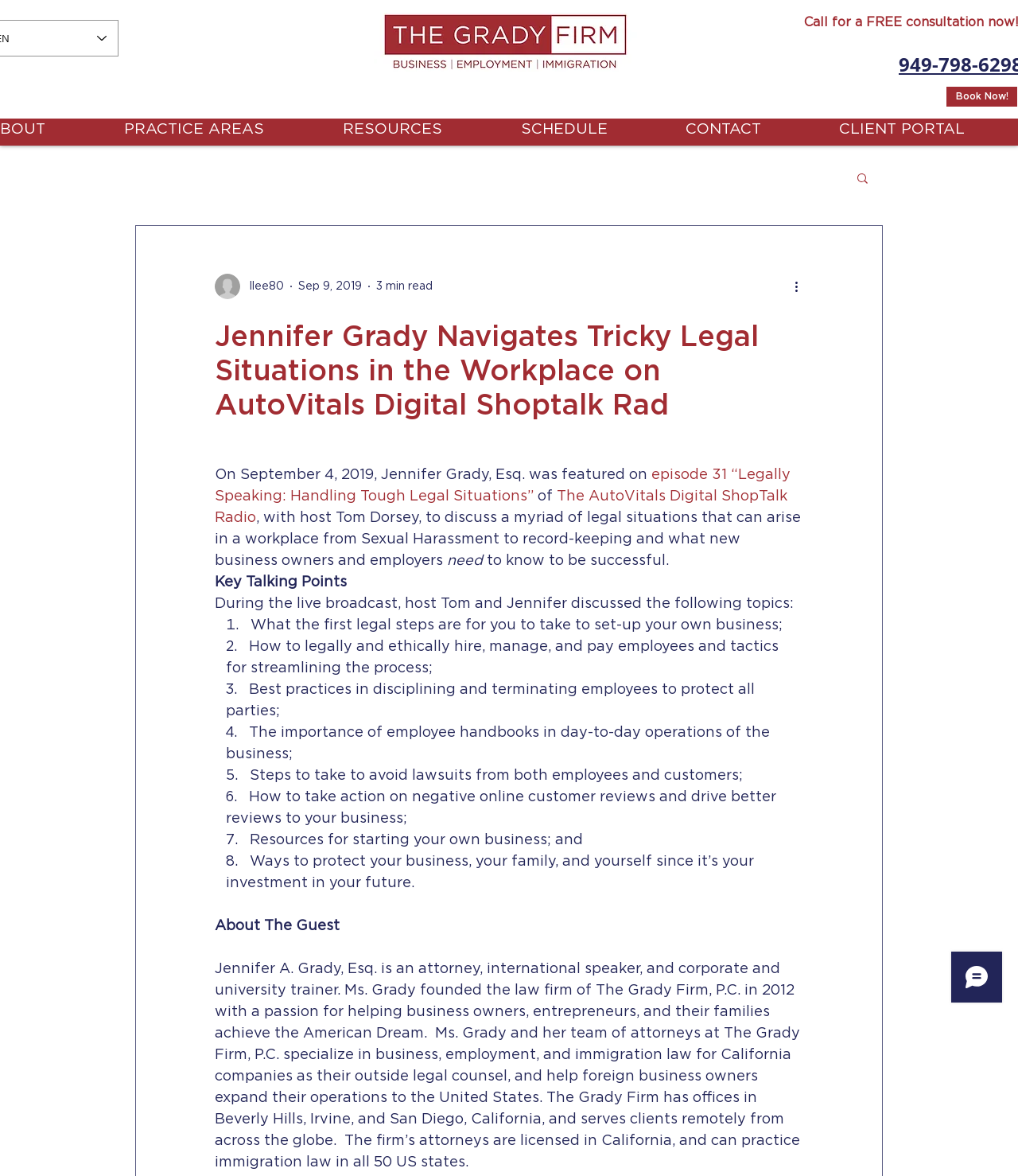Determine the webpage's heading and output its text content.

Jennifer Grady Navigates Tricky Legal Situations in the Workplace on AutoVitals Digital Shoptalk Rad